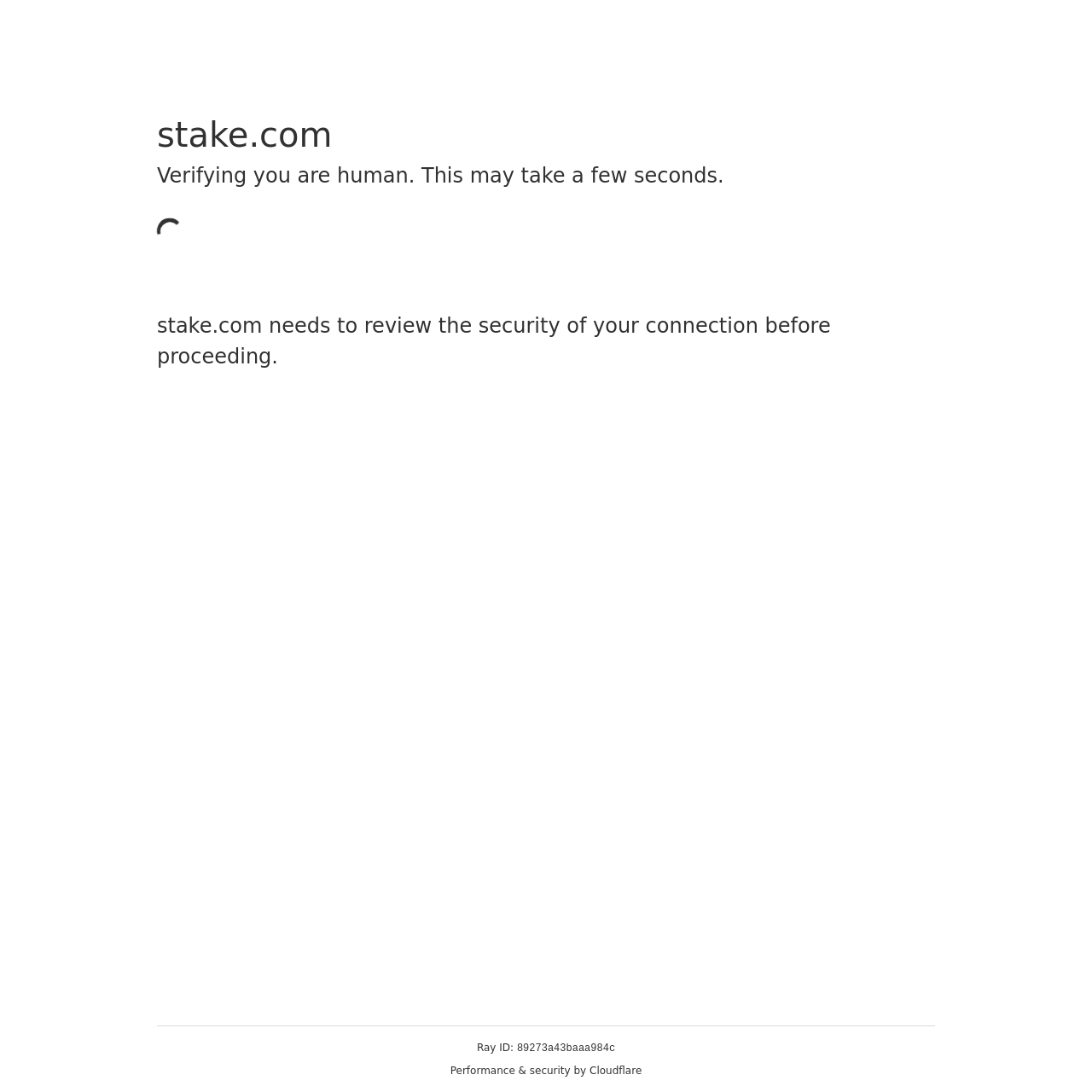What is the domain of the website?
Analyze the image and provide a thorough answer to the question.

The domain of the website is 'stake.com', which is displayed in the heading element with the bounding box coordinates [0.144, 0.1, 0.856, 0.147] and also in the StaticText element with the bounding box coordinates [0.144, 0.288, 0.761, 0.338].